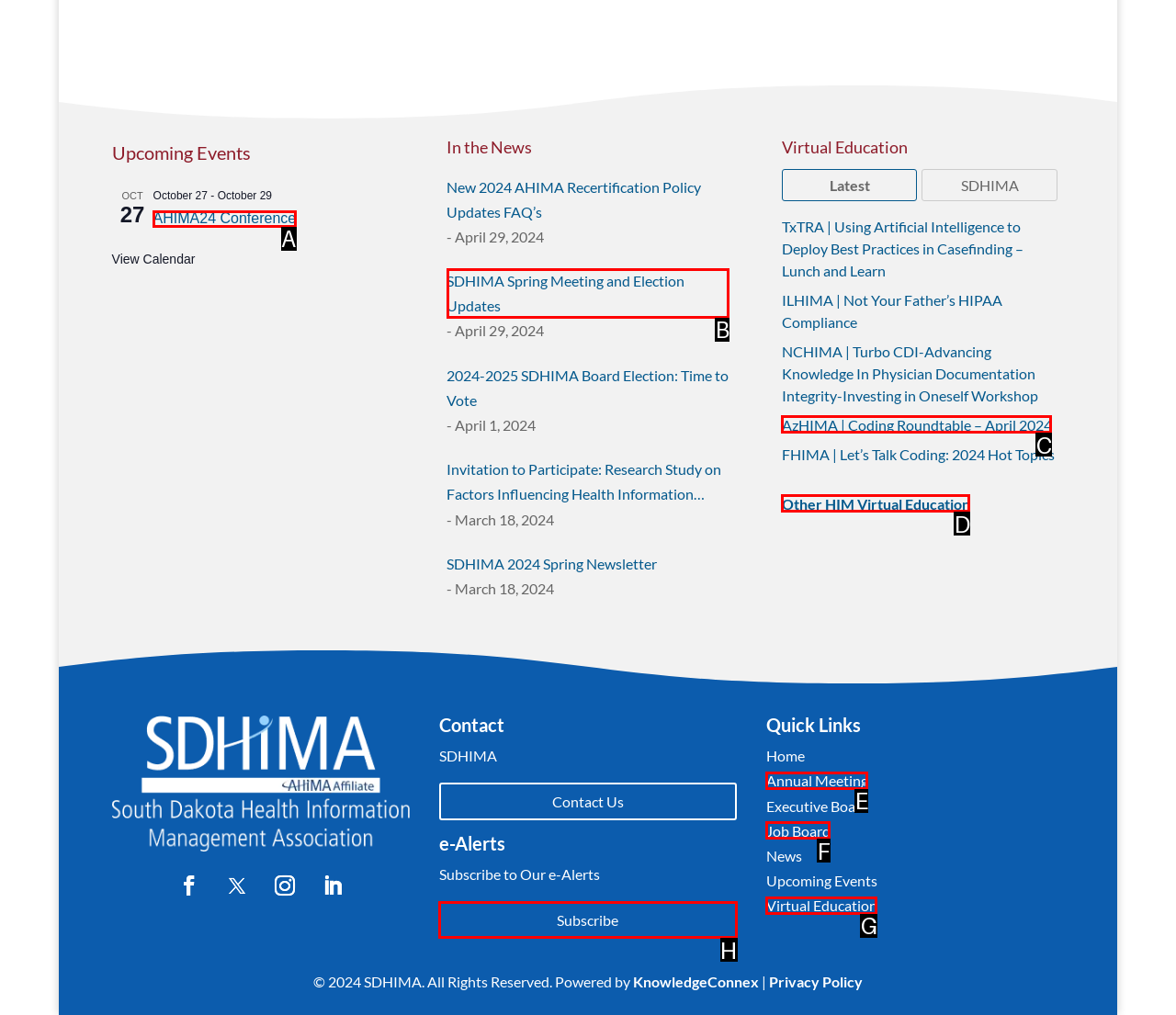Using the description: Other HIM Virtual Education, find the HTML element that matches it. Answer with the letter of the chosen option.

D